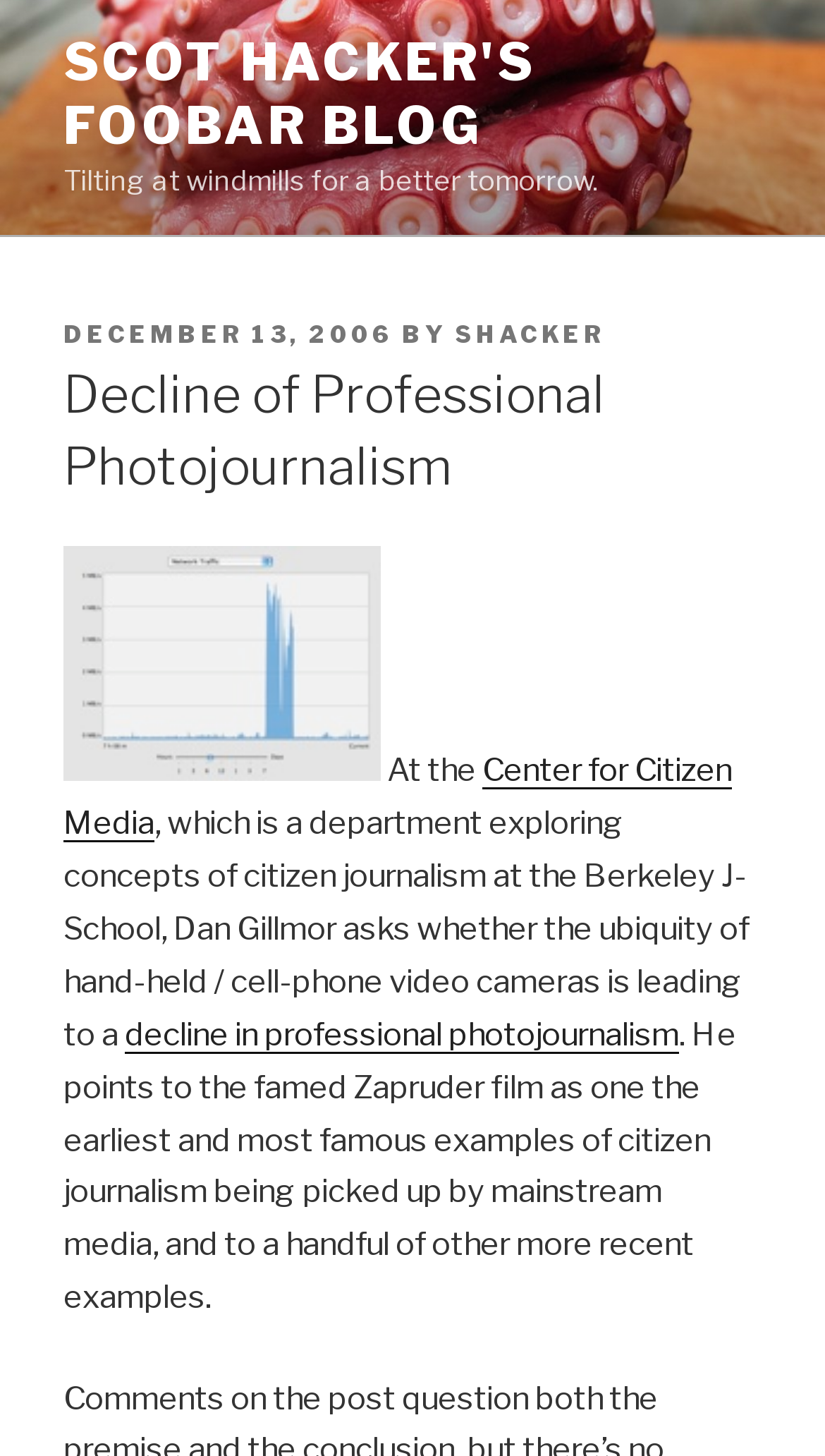Identify and generate the primary title of the webpage.

Decline of Professional Photojournalism